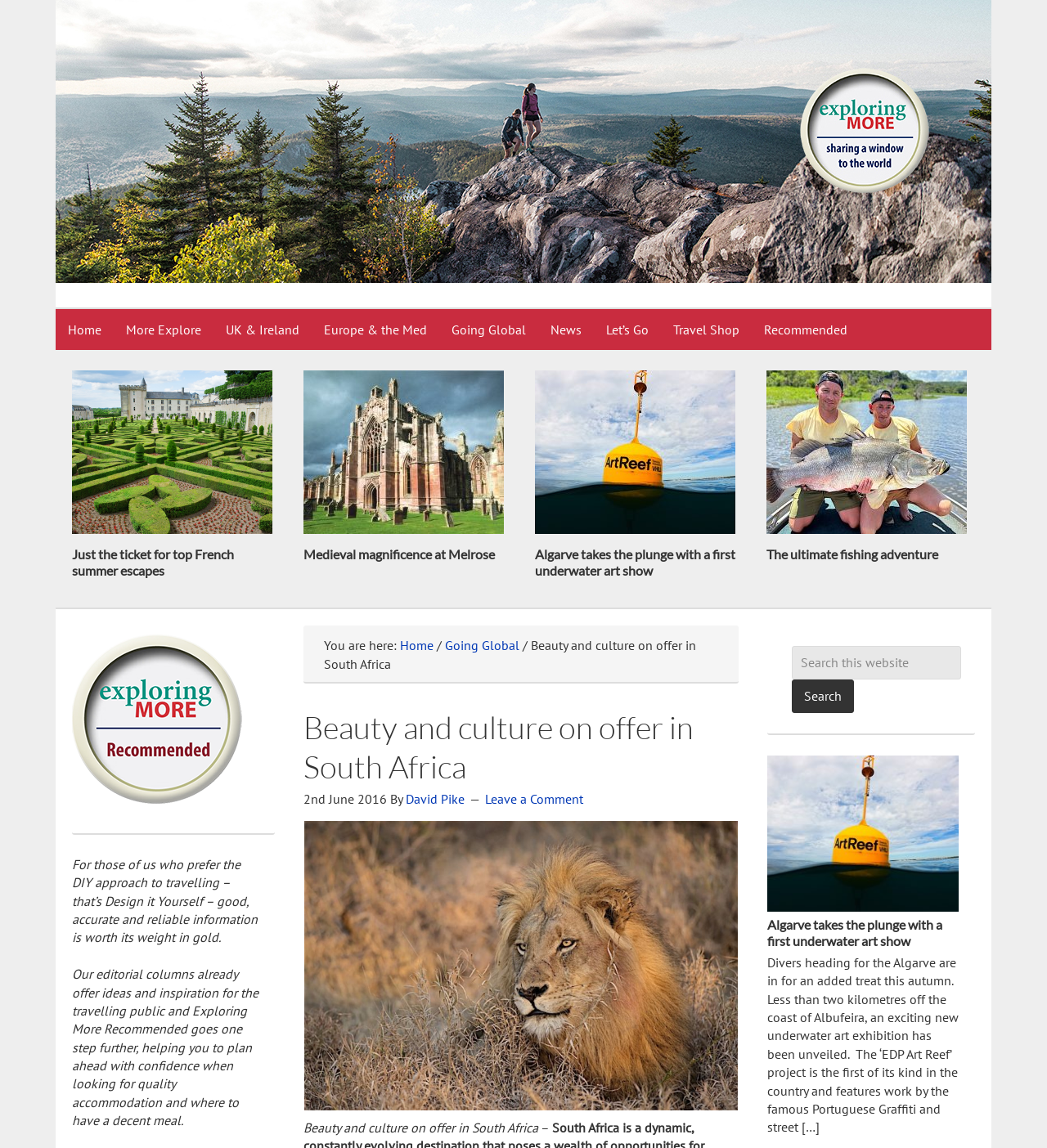What is the category of the image located at the top-right corner?
Using the image, give a concise answer in the form of a single word or short phrase.

Recommended